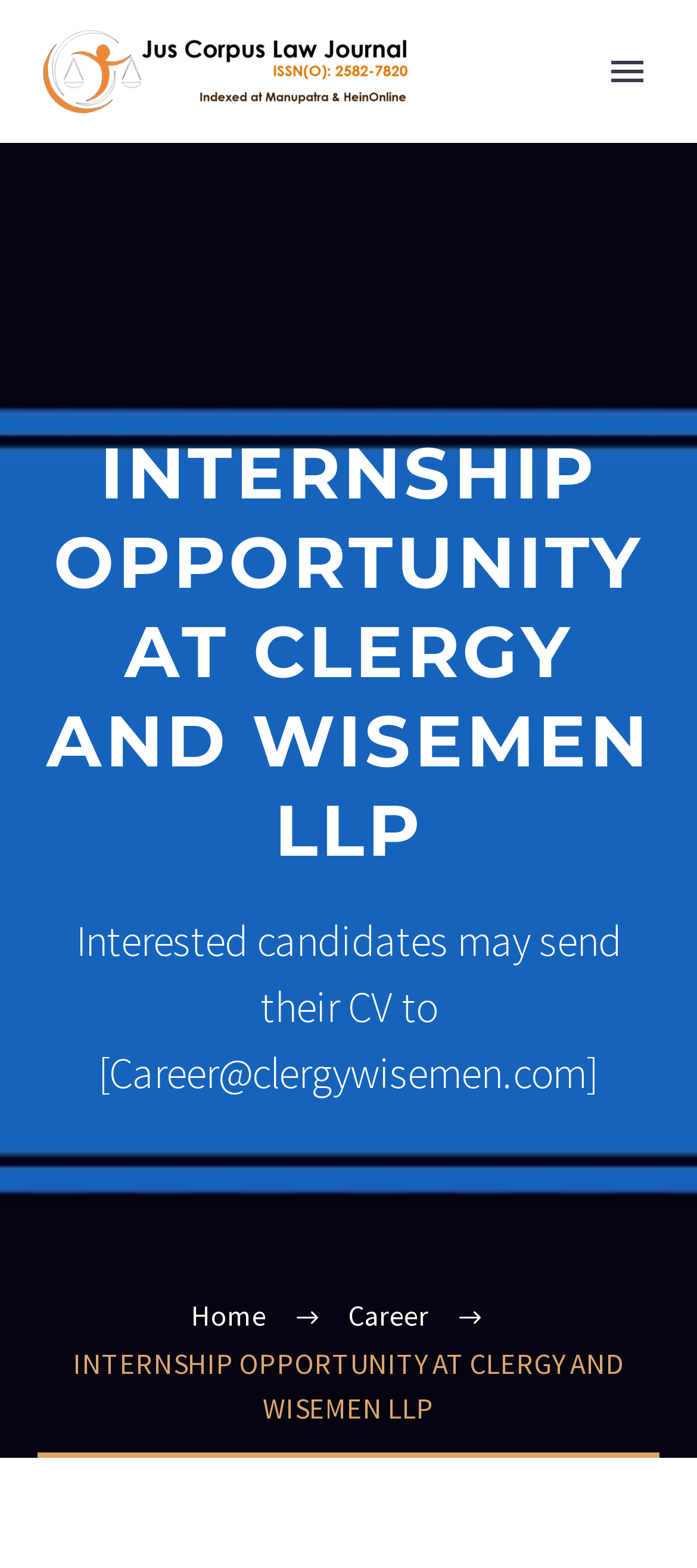Carefully examine the image and provide an in-depth answer to the question: Is there a search function?

The webpage has a search box with a textbox and a search button, which indicates that there is a search function available.